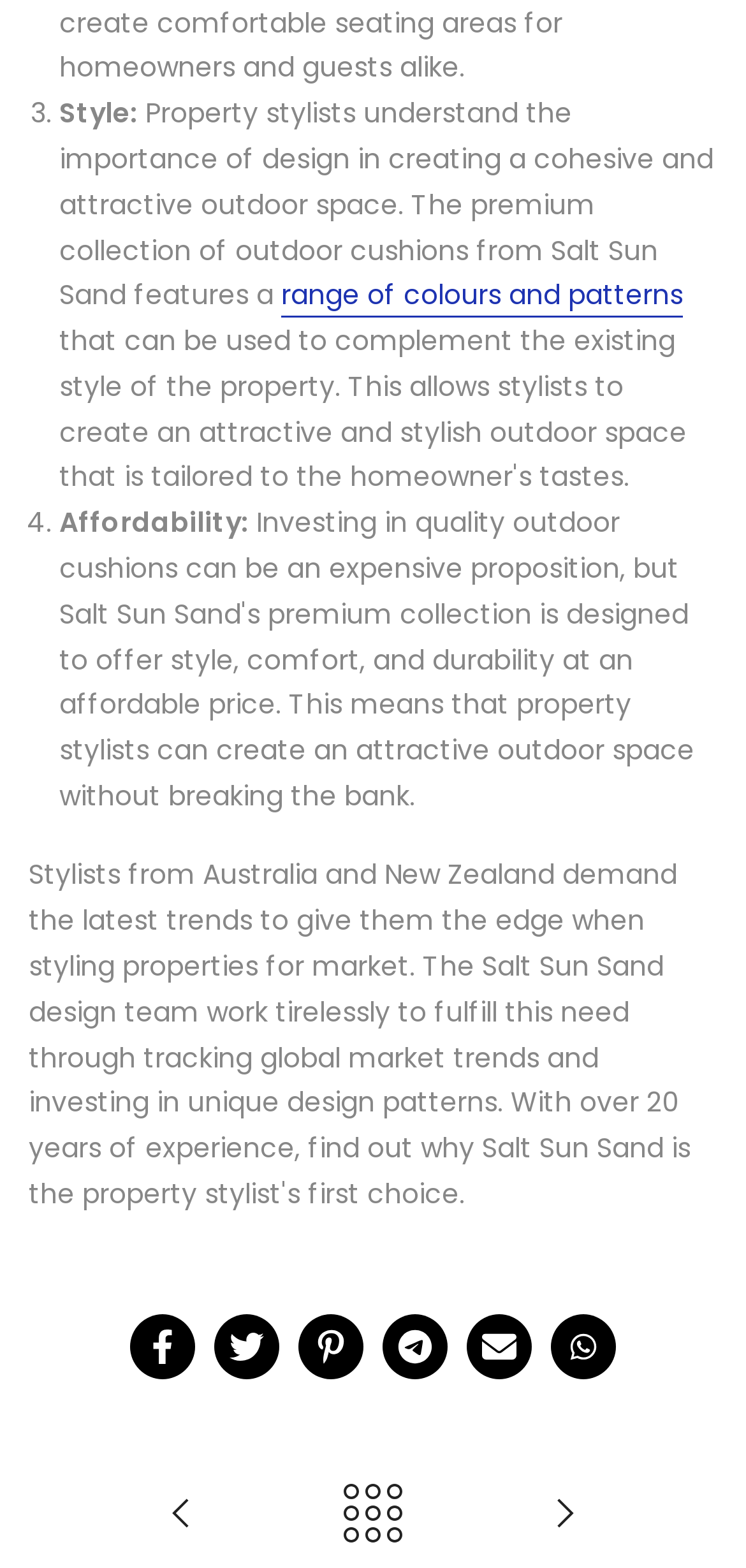Please locate the bounding box coordinates of the element that should be clicked to complete the given instruction: "Click on 'range of colours and patterns'".

[0.377, 0.176, 0.915, 0.203]